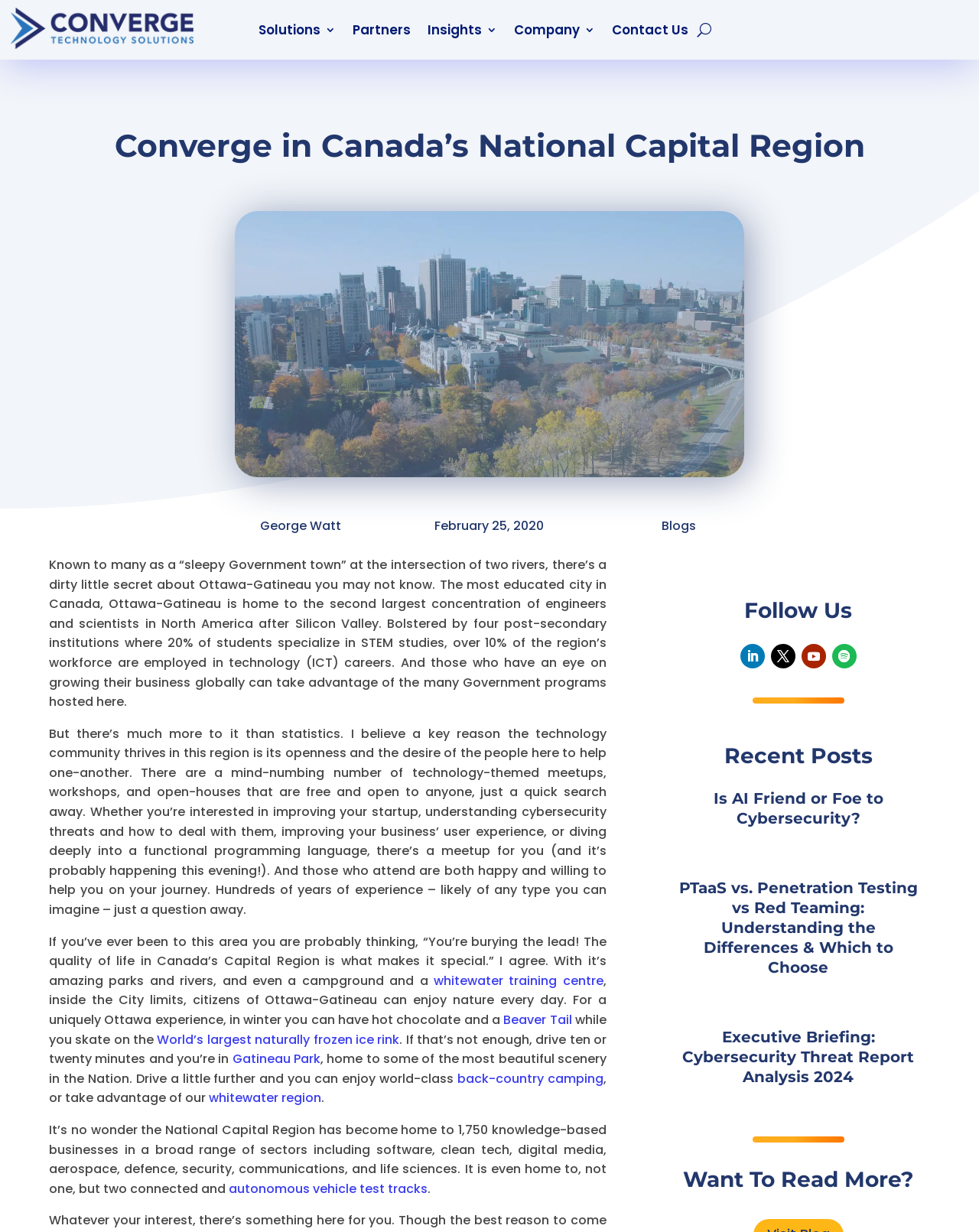What is the type of training centre mentioned in the article?
Please provide a single word or phrase in response based on the screenshot.

whitewater training centre